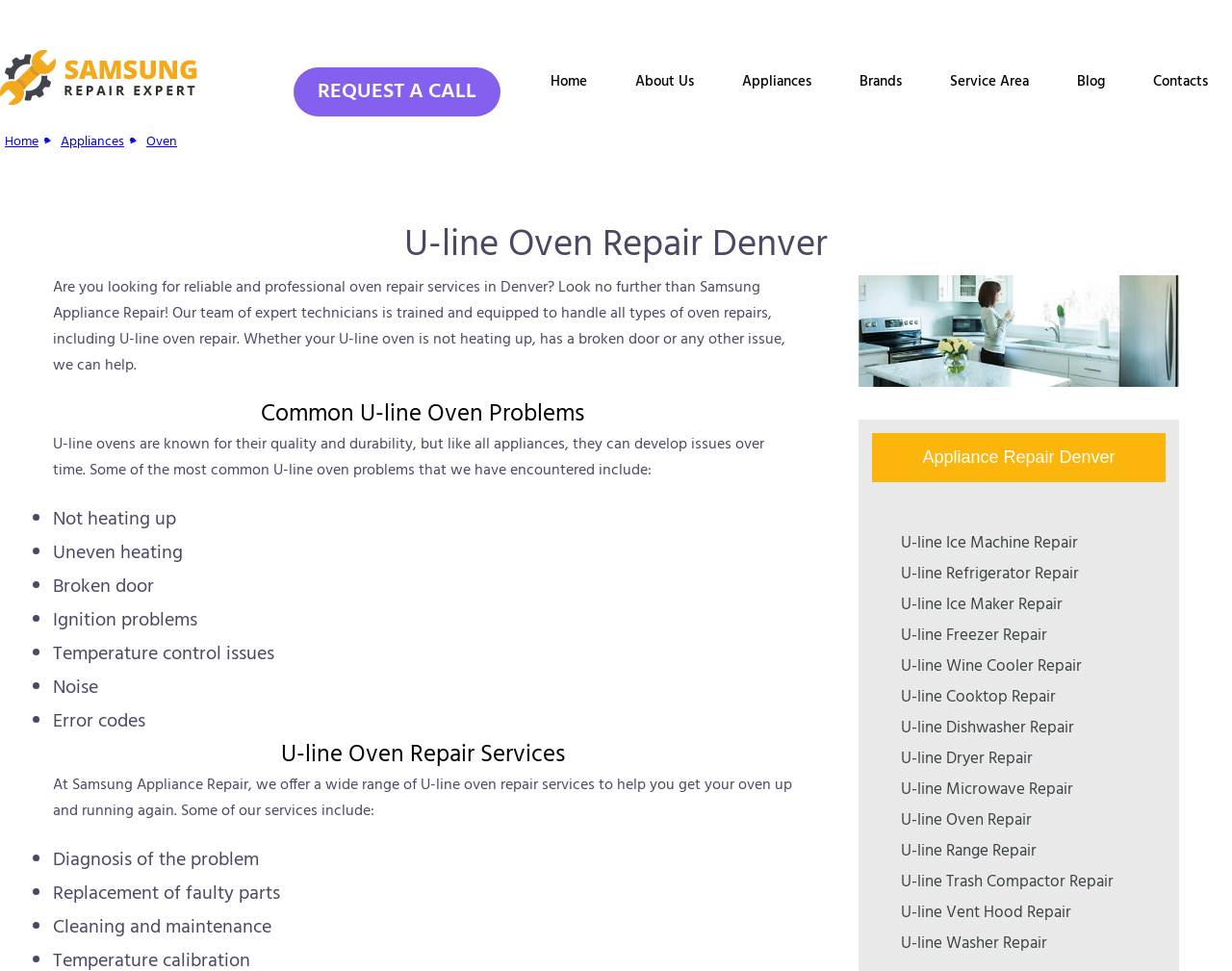Can you find the bounding box coordinates for the UI element given this description: "U-line Range Repair"? Provide the coordinates as four float numbers between 0 and 1: [left, top, right, bottom].

[0.731, 0.864, 0.841, 0.89]